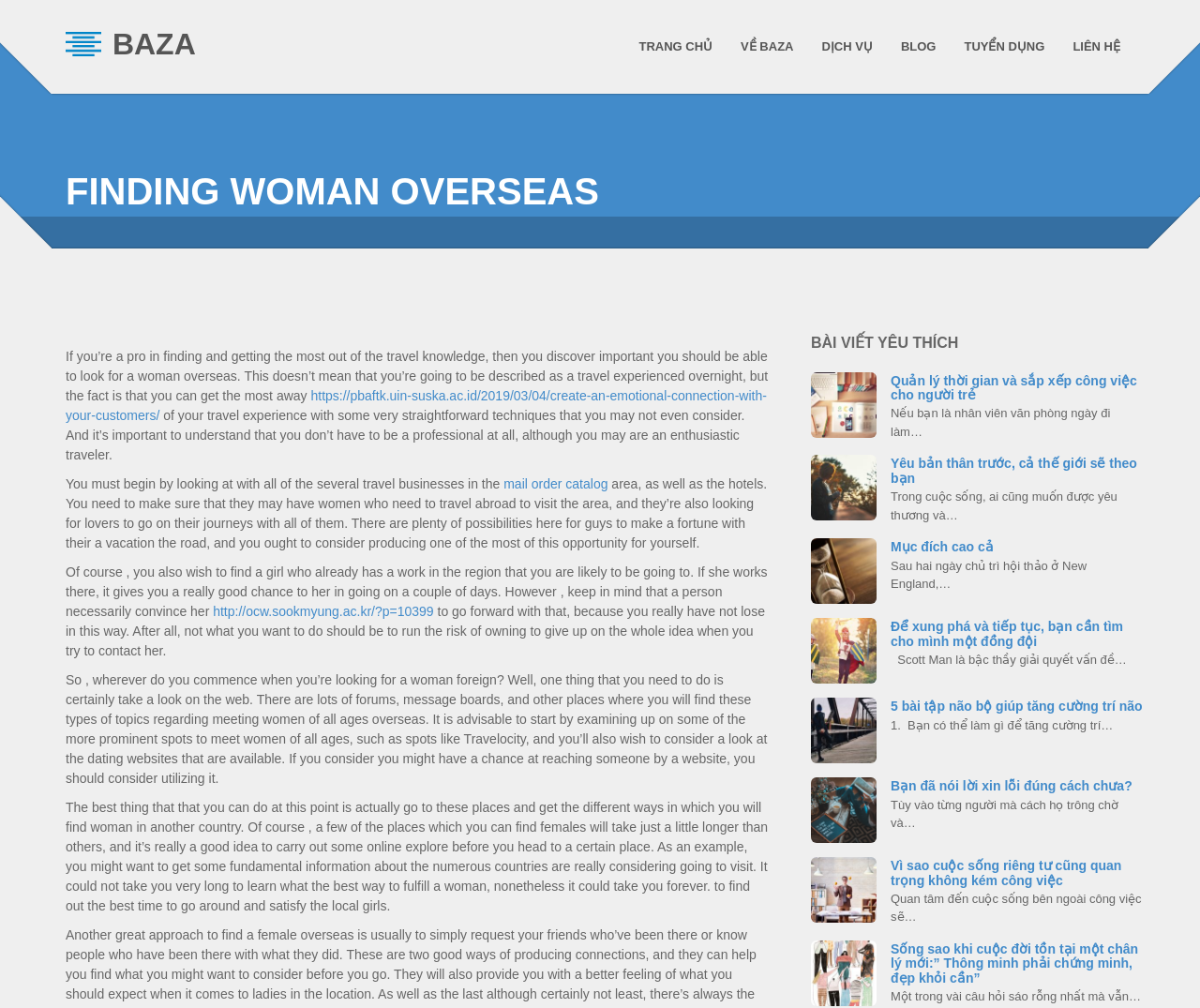Provide a one-word or one-phrase answer to the question:
What is the main topic of the webpage?

Finding woman overseas